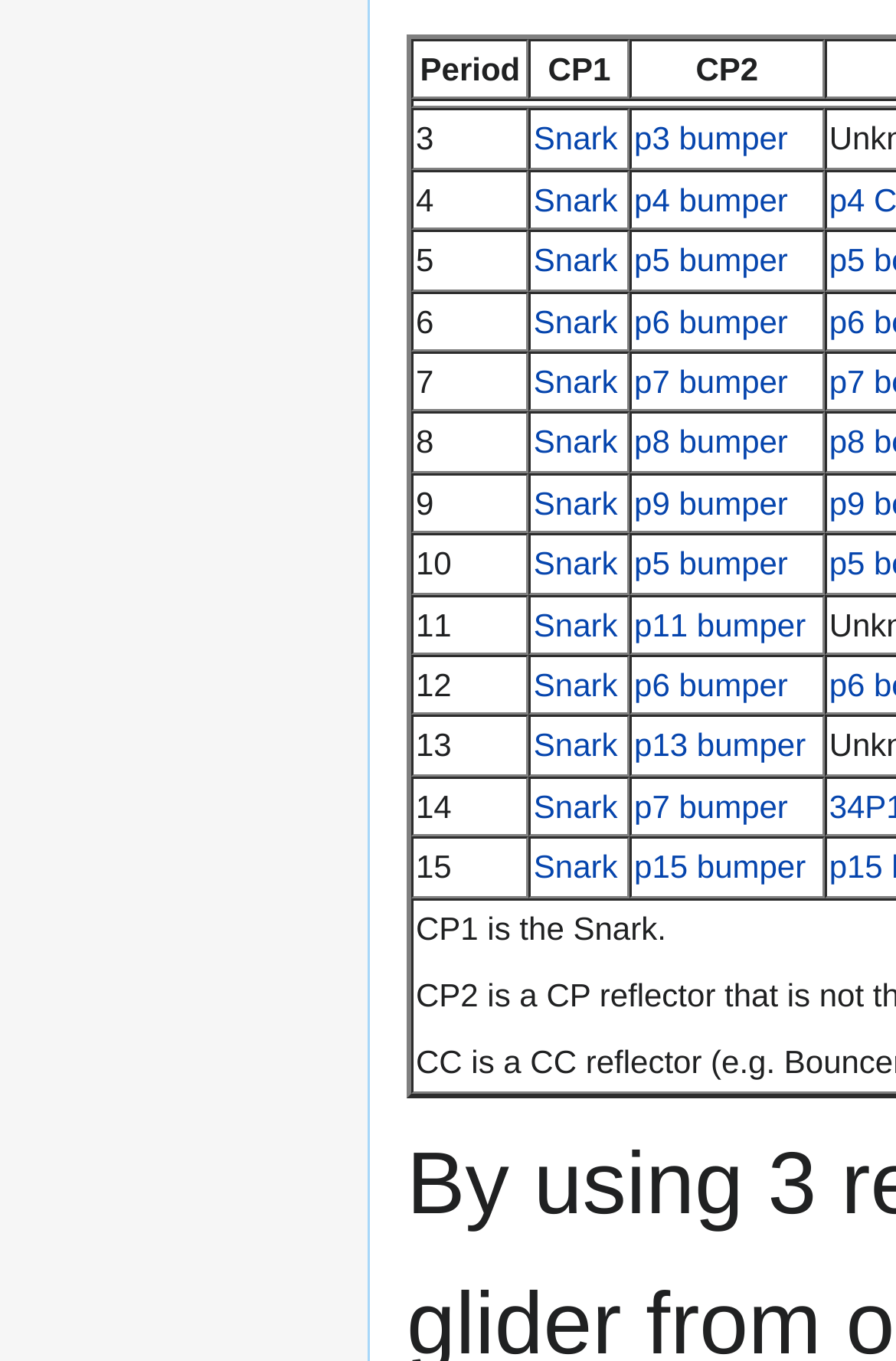Please find the bounding box coordinates of the clickable region needed to complete the following instruction: "Click on p3 bumper link in row 1". The bounding box coordinates must consist of four float numbers between 0 and 1, i.e., [left, top, right, bottom].

[0.708, 0.089, 0.879, 0.116]